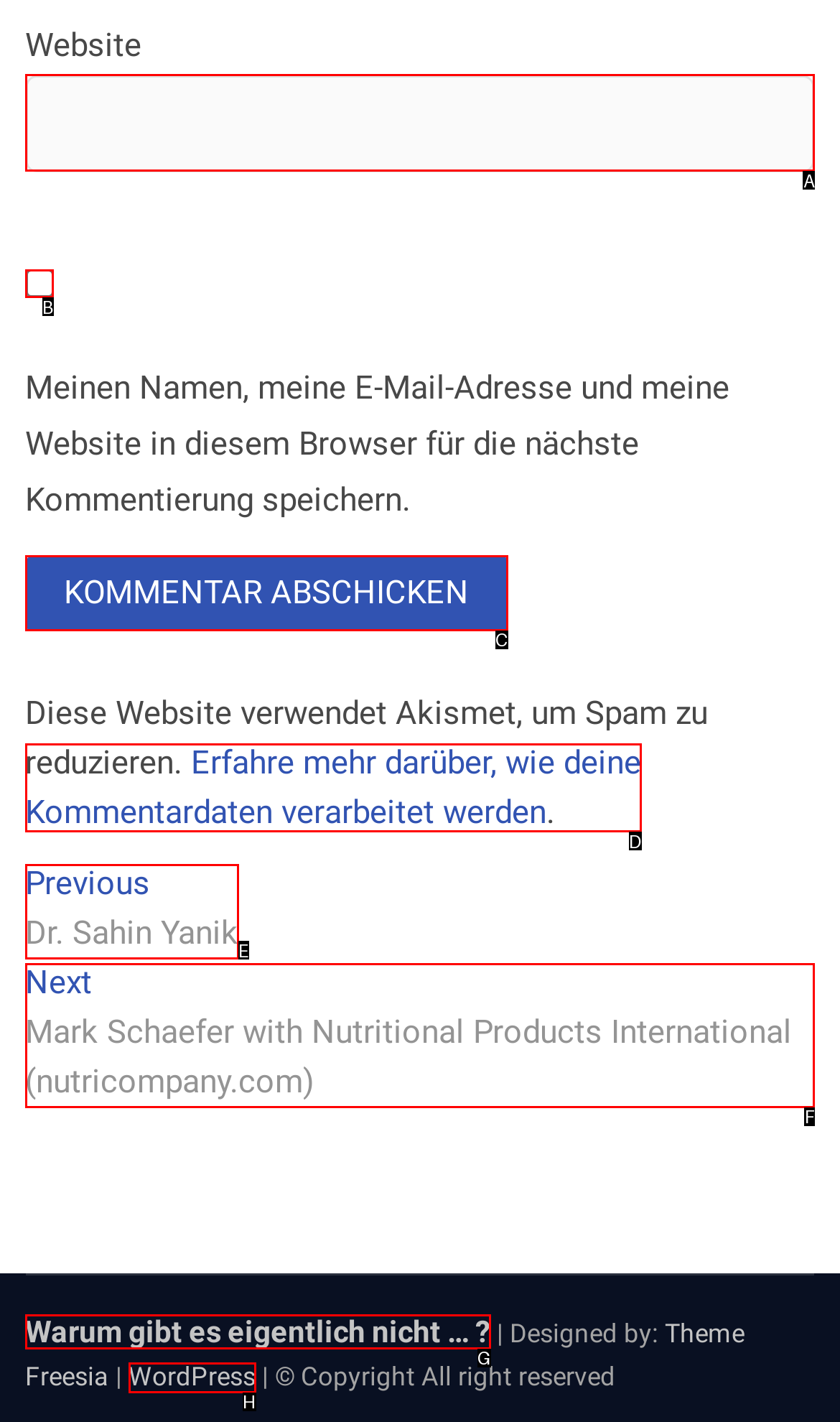Which UI element matches this description: aria-label="Open menu"?
Reply with the letter of the correct option directly.

None